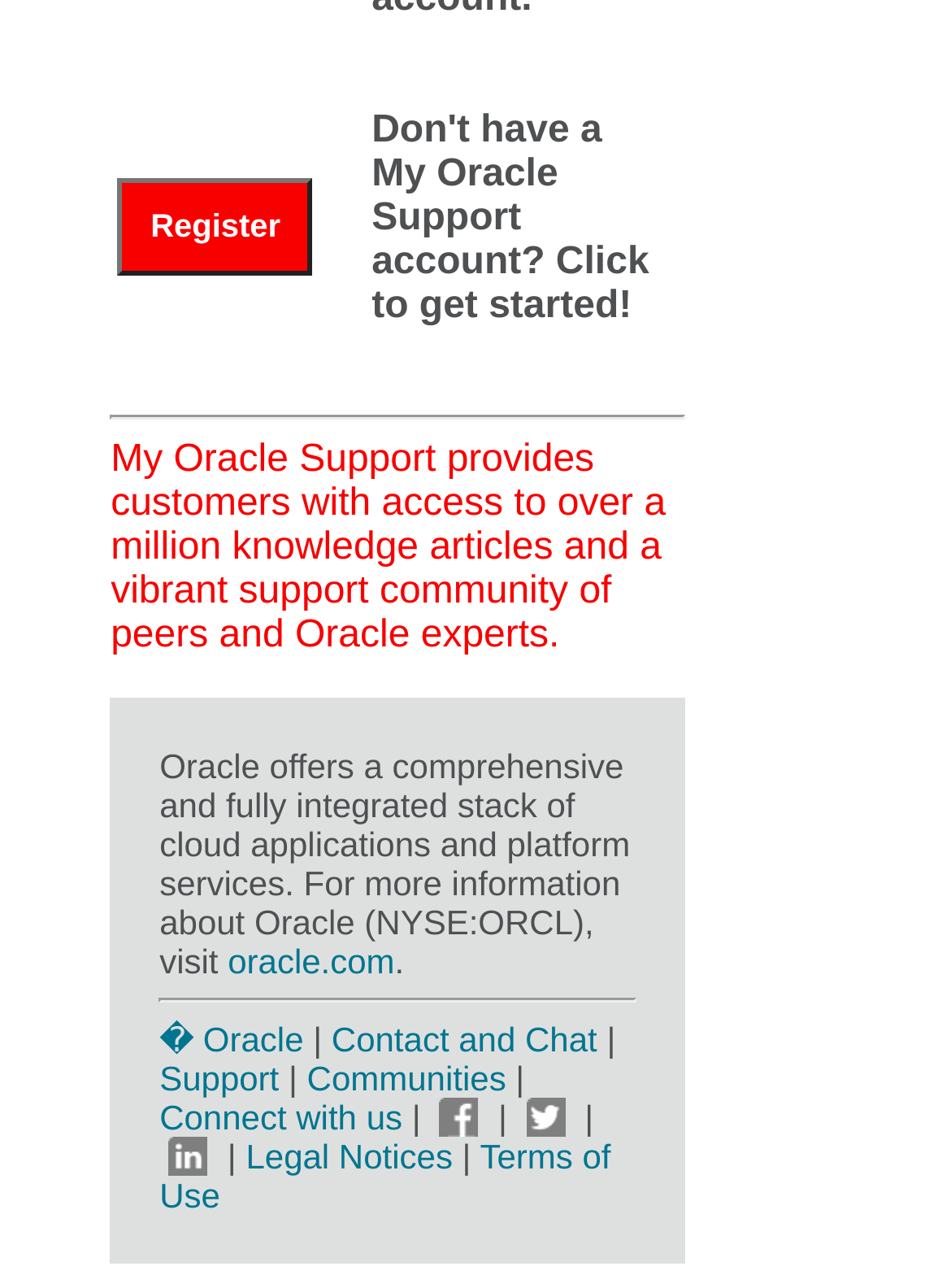What is the call-to-action for users without a My Oracle Support account?
Using the image, give a concise answer in the form of a single word or short phrase.

Click to get started